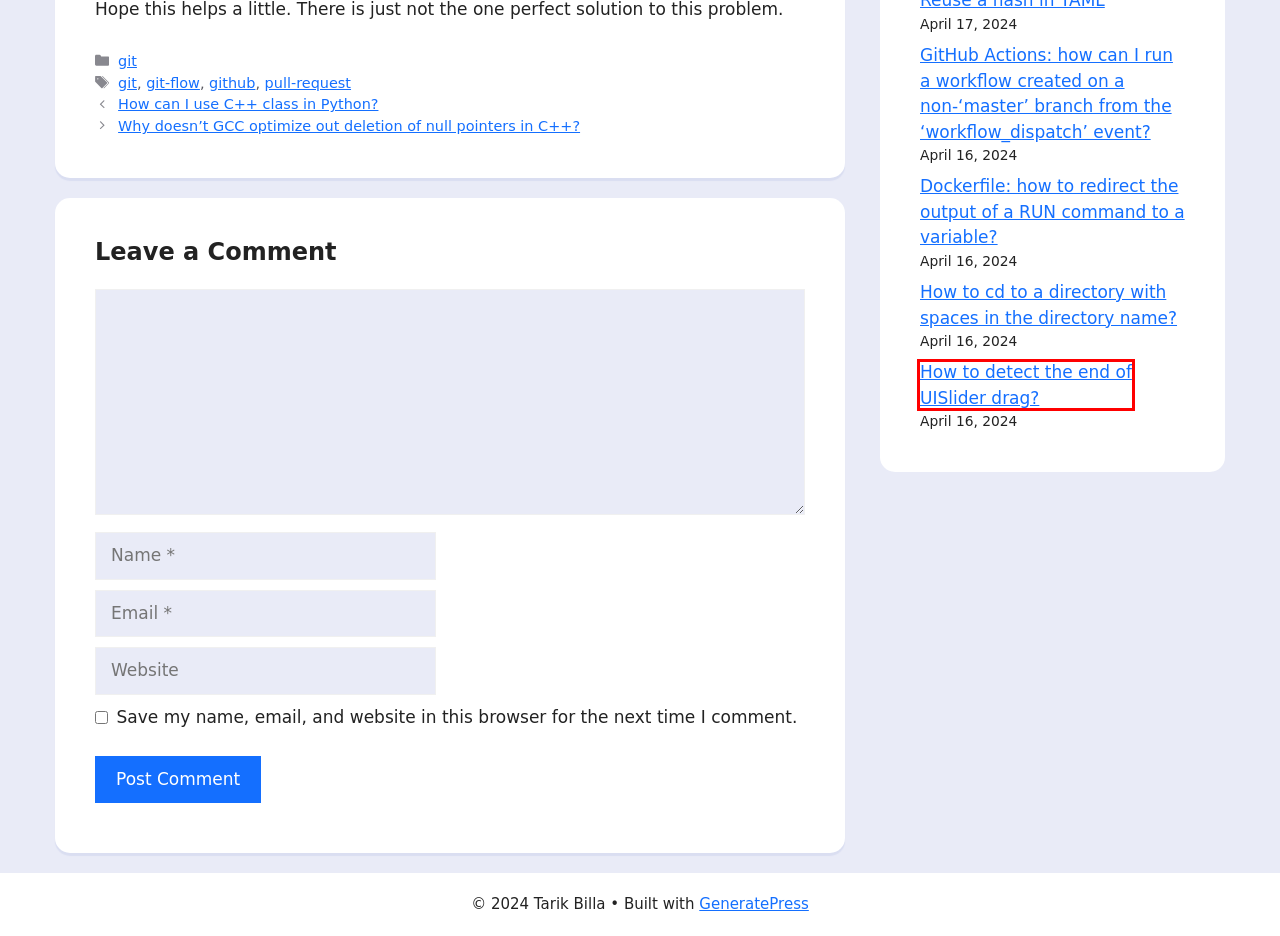You are provided with a screenshot of a webpage that includes a red rectangle bounding box. Please choose the most appropriate webpage description that matches the new webpage after clicking the element within the red bounding box. Here are the candidates:
A. Dockerfile: how to redirect the output of a RUN command to a variable? – Tarik Billa
B. How to detect the end of UISlider drag? – Tarik Billa
C. git-flow – Tarik Billa
D. pull-request – Tarik Billa
E. How can I use C++ class in Python? – Tarik Billa
F. css – Tarik Billa
G. Why doesn’t GCC optimize out deletion of null pointers in C++? – Tarik Billa
H. How to cd to a directory with spaces in the directory name? – Tarik Billa

B